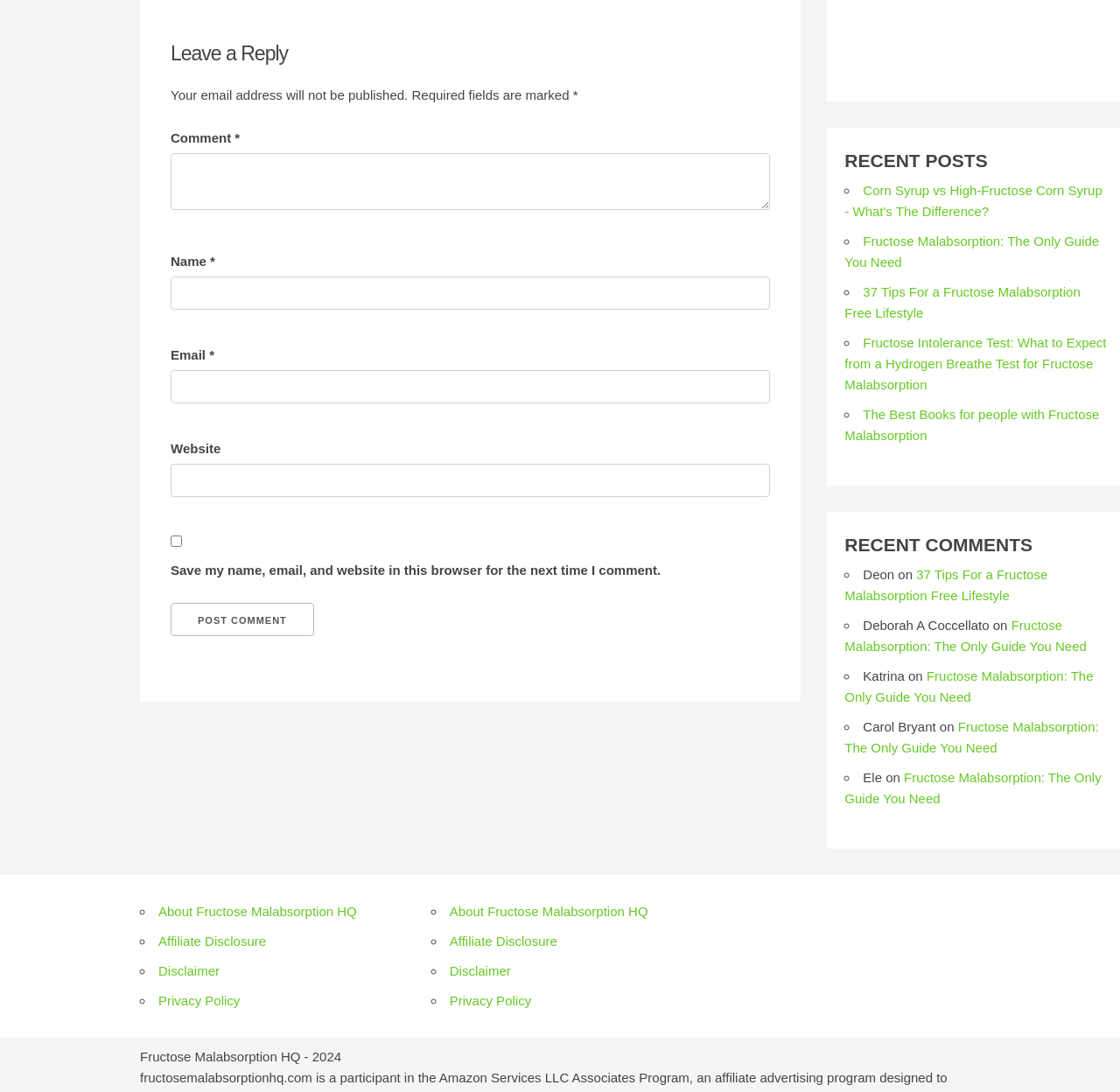Specify the bounding box coordinates of the element's area that should be clicked to execute the given instruction: "Post a comment". The coordinates should be four float numbers between 0 and 1, i.e., [left, top, right, bottom].

[0.152, 0.552, 0.28, 0.583]